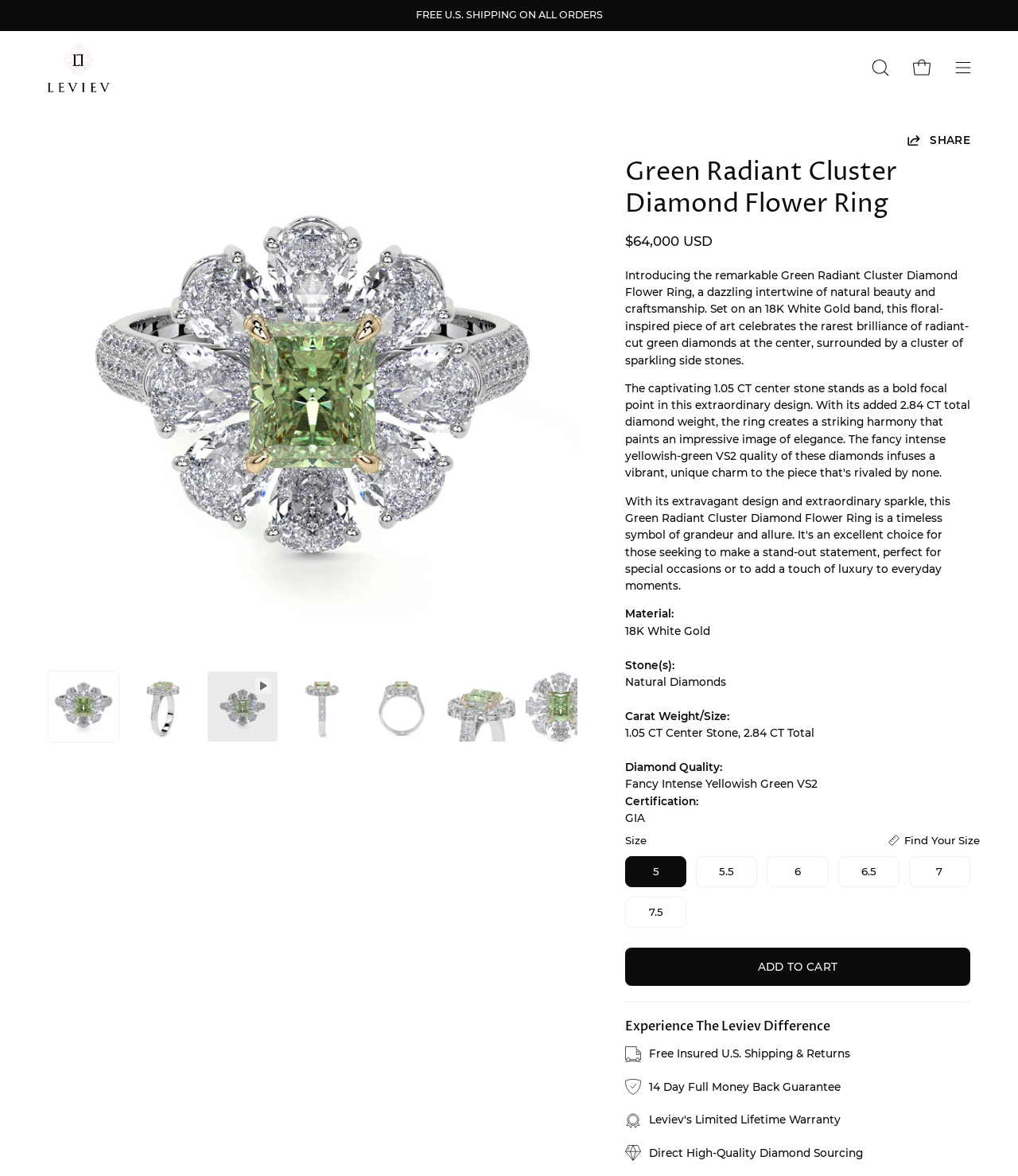Please look at the image and answer the question with a detailed explanation: What is the return policy of the website?

I found the return policy of the website by looking at the text content of the webpage. Specifically, I found the StaticText element with the text '14 Day Full Money Back Guarantee' which is located below the heading 'Experience The Leviev Difference'.